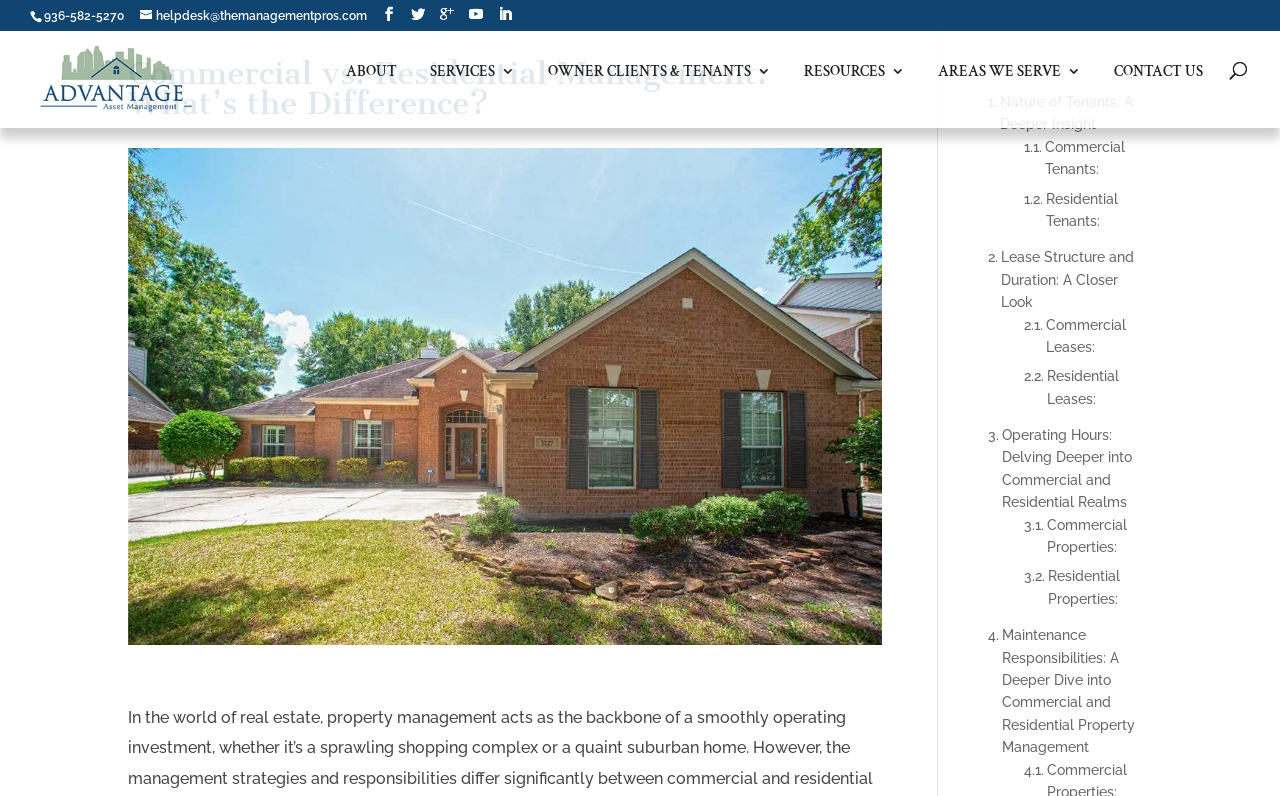Can you find the bounding box coordinates for the element that needs to be clicked to execute this instruction: "Go to ABOUT page"? The coordinates should be given as four float numbers between 0 and 1, i.e., [left, top, right, bottom].

[0.27, 0.099, 0.31, 0.18]